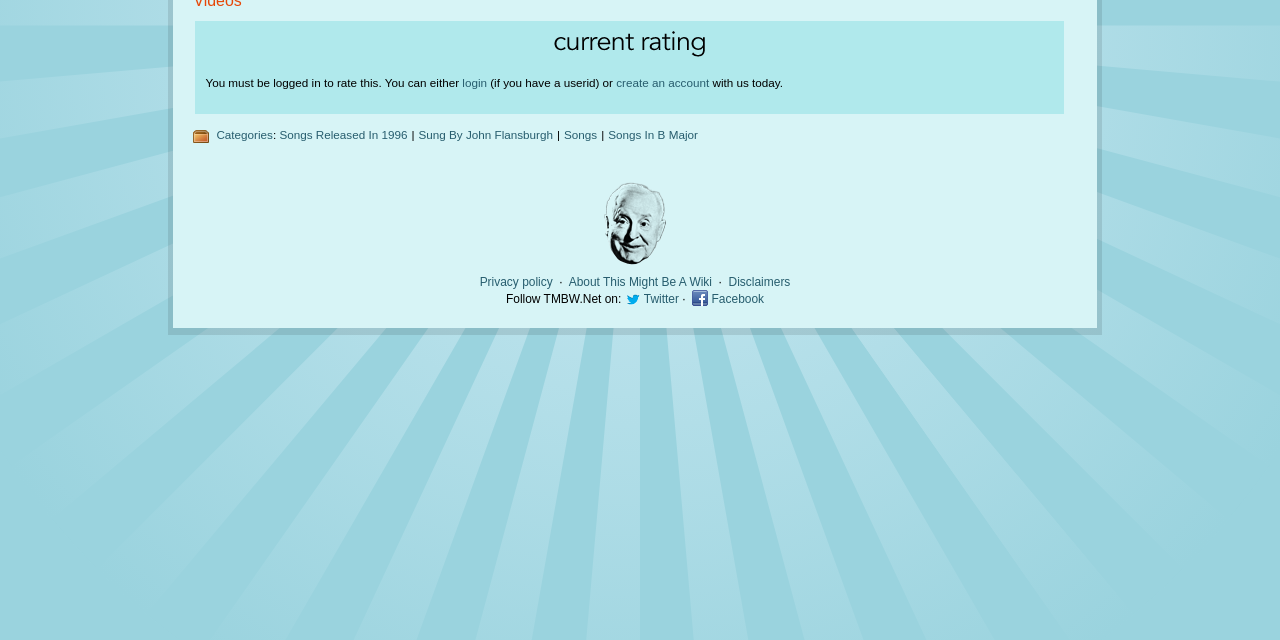Locate the bounding box of the UI element based on this description: "create an account". Provide four float numbers between 0 and 1 as [left, top, right, bottom].

[0.481, 0.119, 0.554, 0.139]